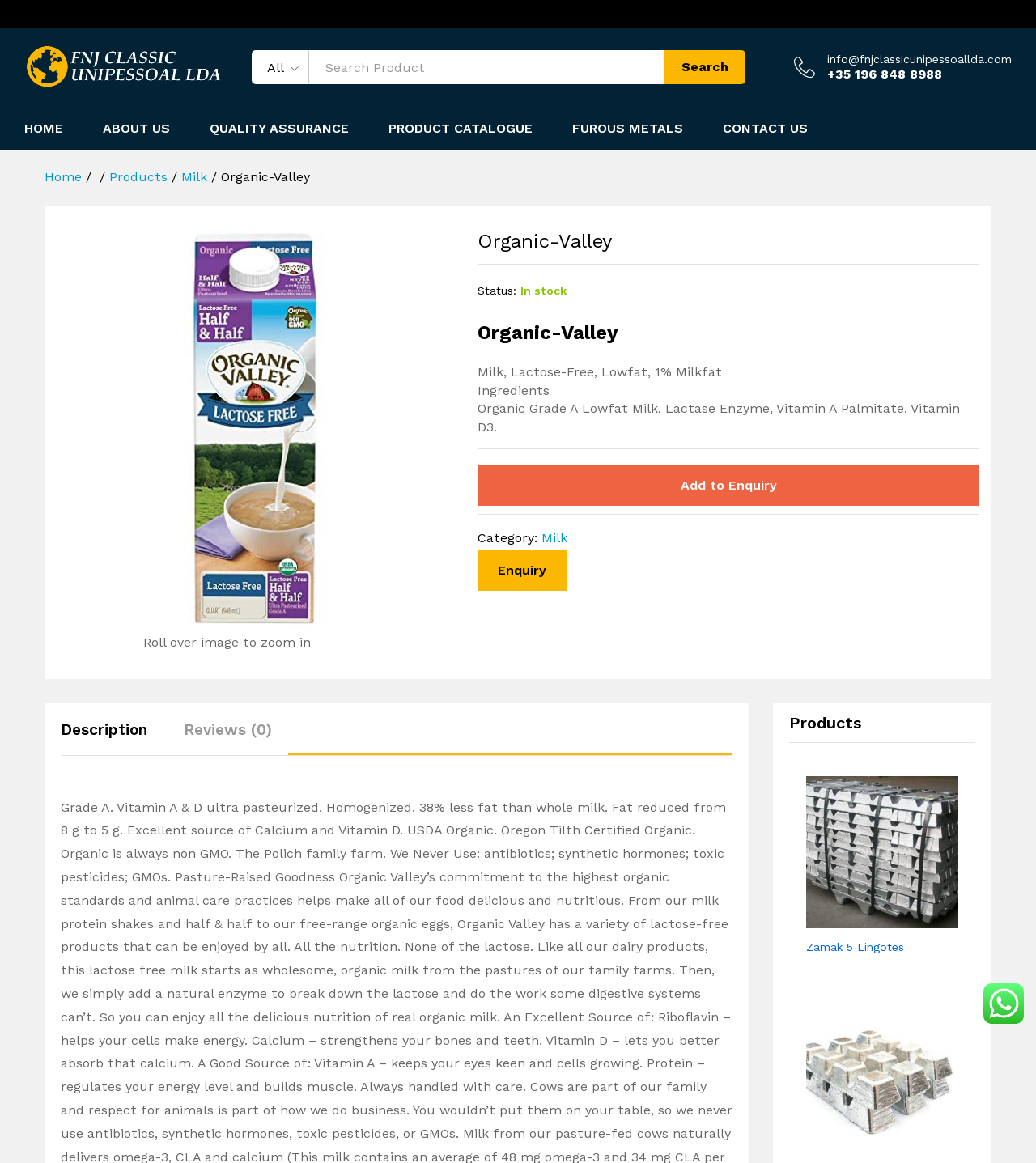Please locate the bounding box coordinates of the region I need to click to follow this instruction: "Add to Enquiry".

[0.461, 0.4, 0.945, 0.435]